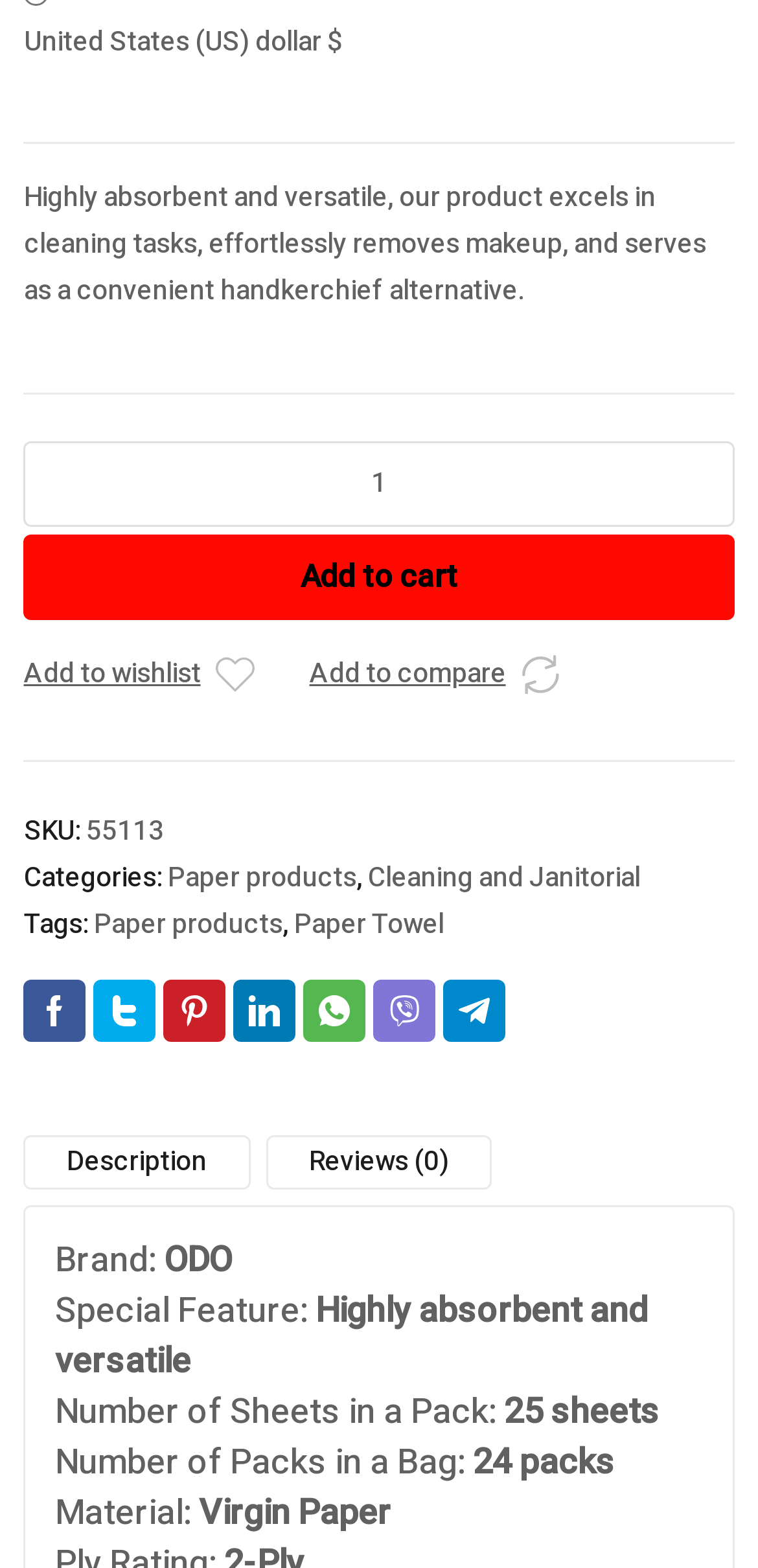Bounding box coordinates must be specified in the format (top-left x, top-left y, bottom-right x, bottom-right y). All values should be floating point numbers between 0 and 1. What are the bounding box coordinates of the UI element described as: Add to cart

[0.031, 0.34, 0.969, 0.395]